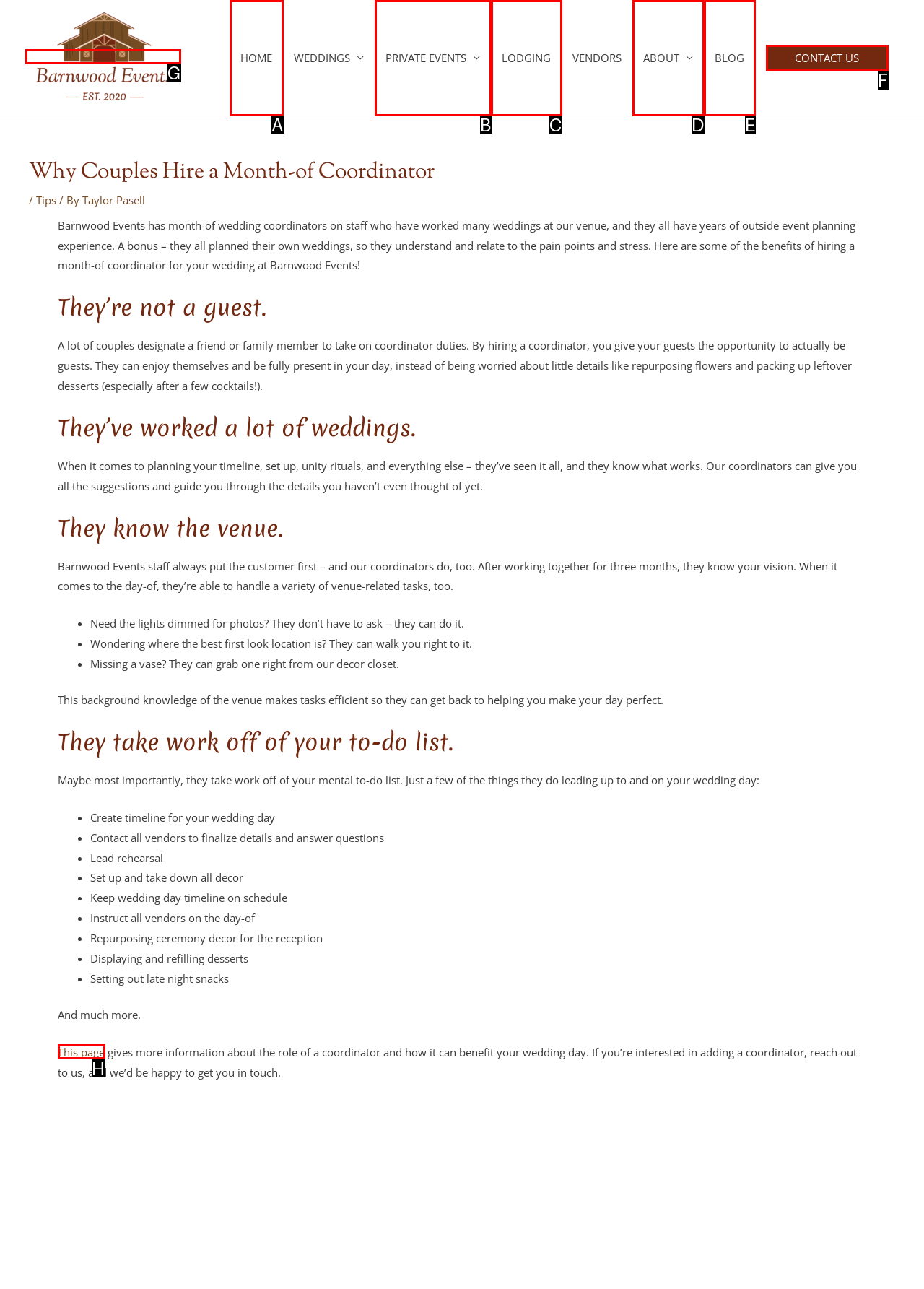Based on the task: Click on the 'CONTACT US' link, which UI element should be clicked? Answer with the letter that corresponds to the correct option from the choices given.

F